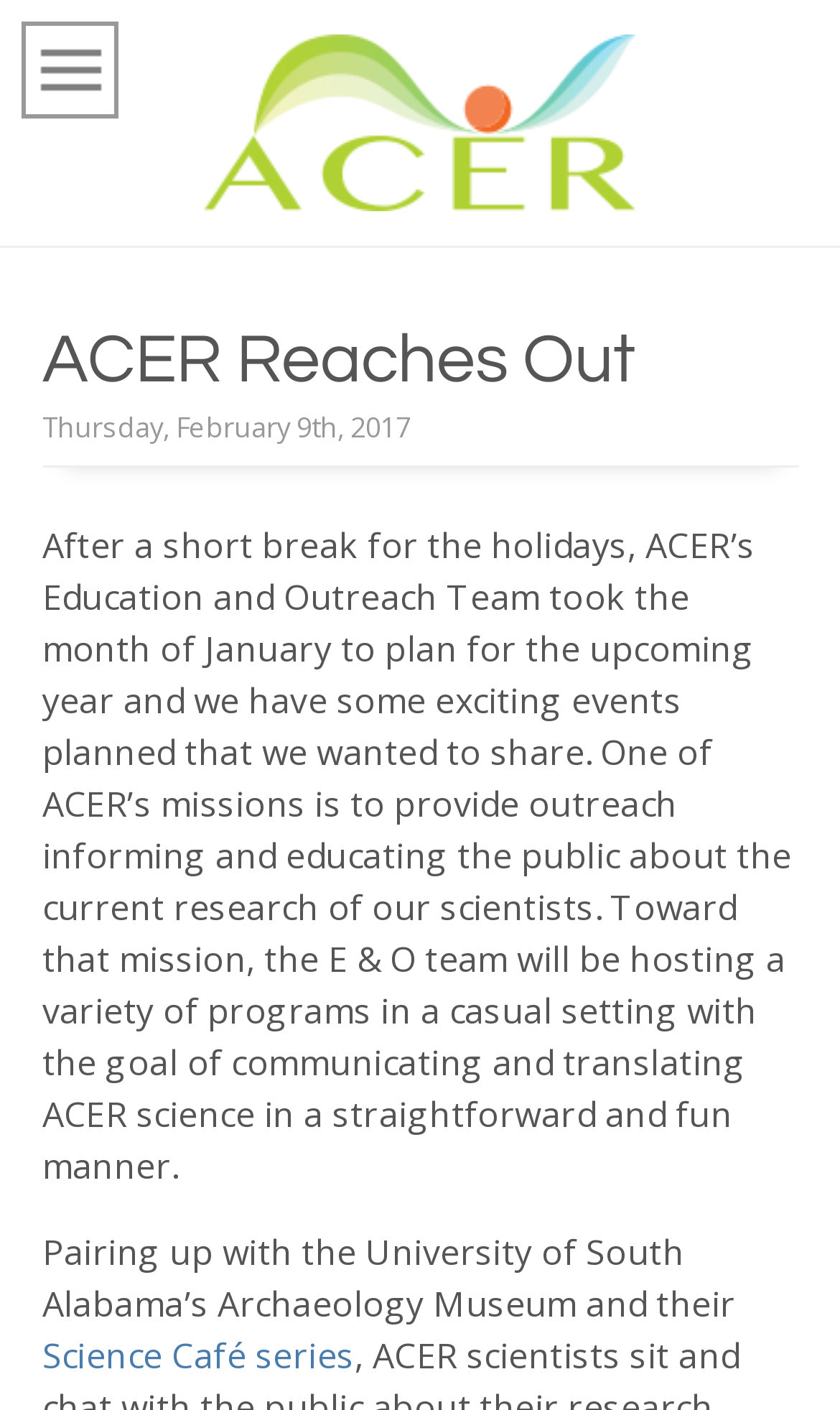What institution is partnering with ACER's E & O team?
Provide a fully detailed and comprehensive answer to the question.

The institution partnering with ACER's E & O team can be determined by reading the text in the StaticText element, which mentions 'Pairing up with the University of South Alabama’s Archaeology Museum'.